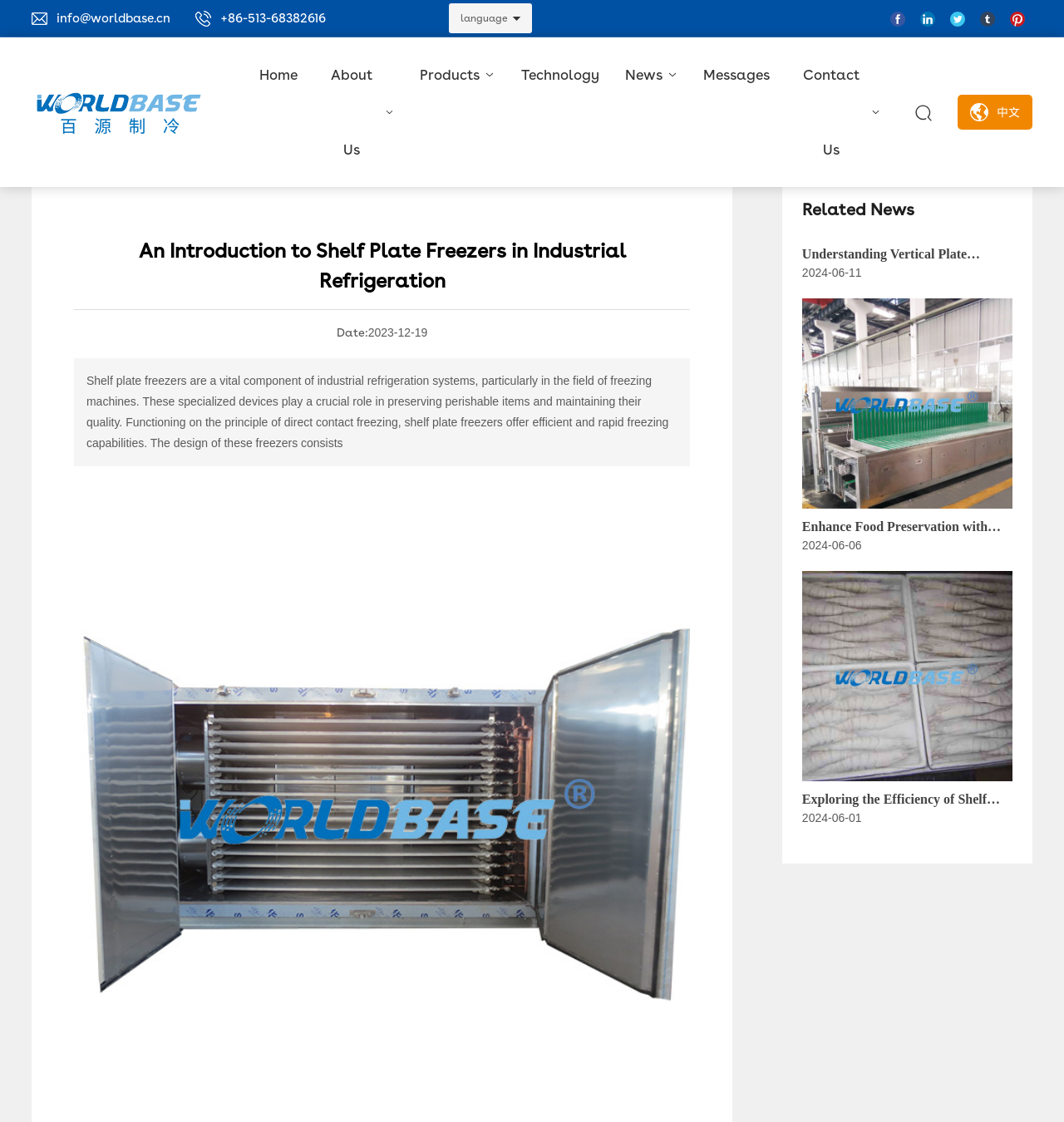What is the company's email address?
Look at the image and respond with a one-word or short-phrase answer.

info@worldbase.cn